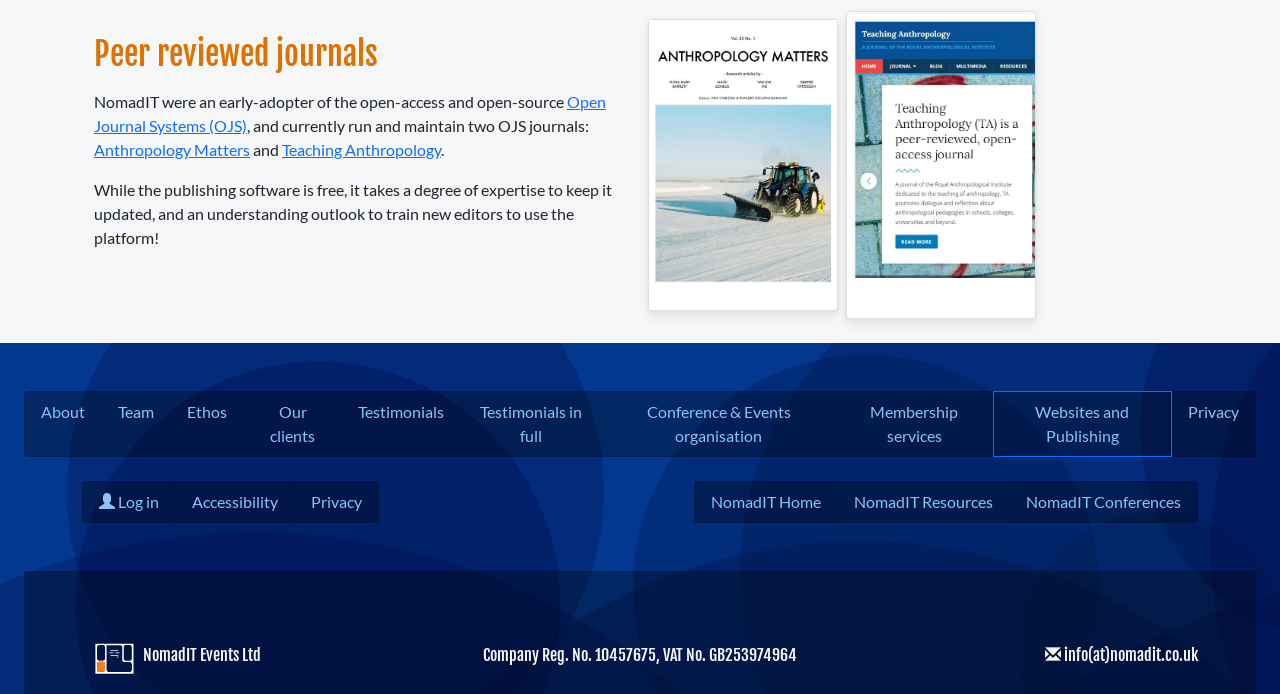Can you pinpoint the bounding box coordinates for the clickable element required for this instruction: "Click on Open Journal Systems (OJS)"? The coordinates should be four float numbers between 0 and 1, i.e., [left, top, right, bottom].

[0.073, 0.132, 0.473, 0.194]